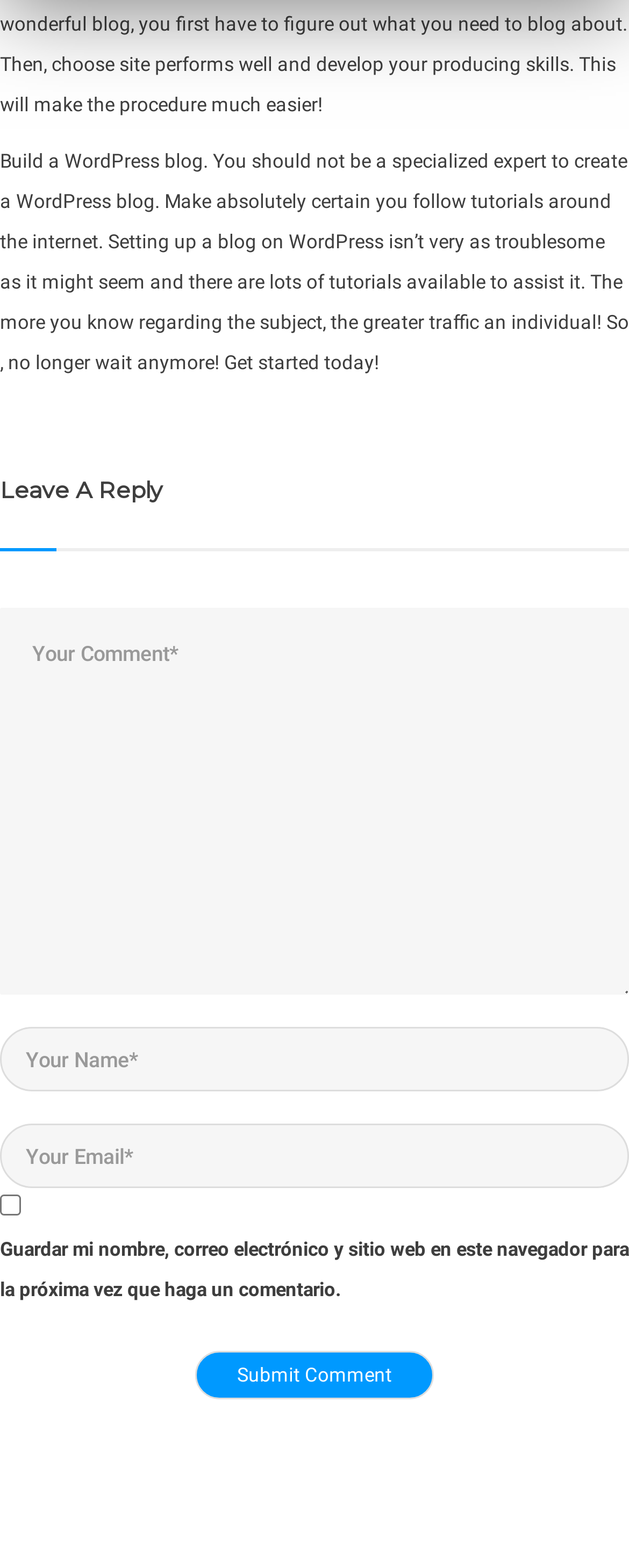What is required to leave a reply?
Look at the image and answer the question with a single word or phrase.

Comment and name